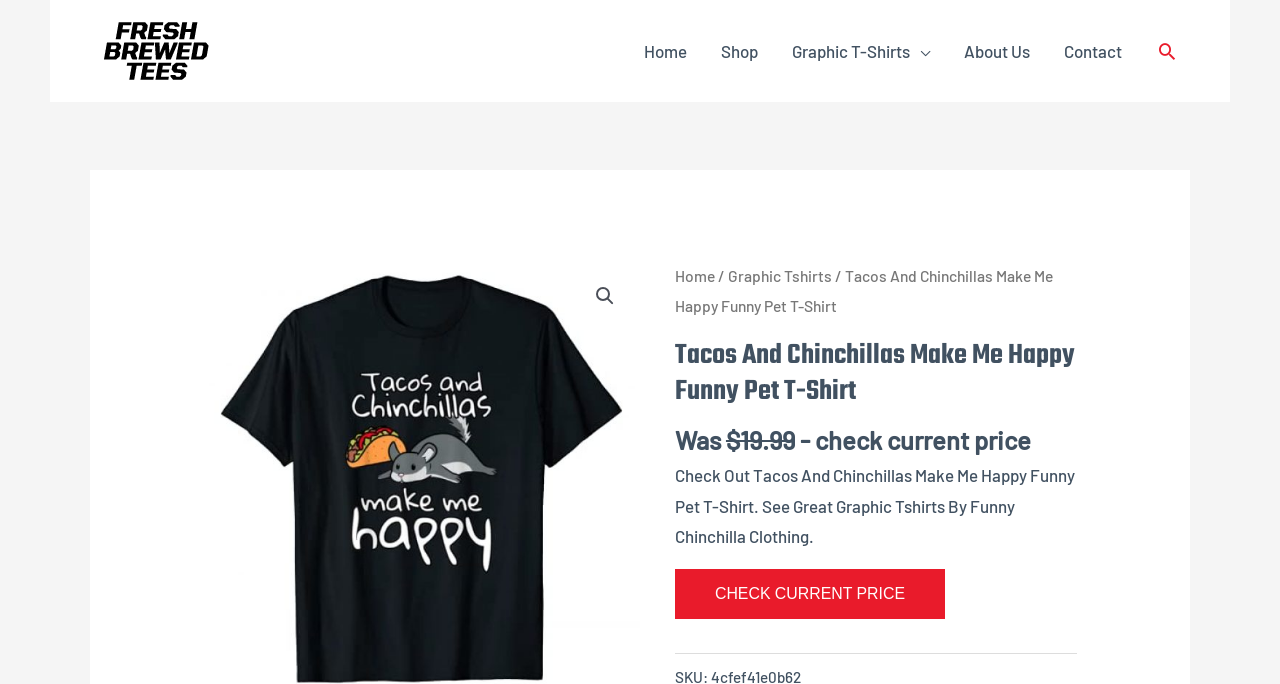From the details in the image, provide a thorough response to the question: How many navigation links are there?

I counted the number of links in the navigation section, which are 'Home', 'Shop', 'Graphic T-Shirts', 'About Us', and 'Contact', totaling 5 links.